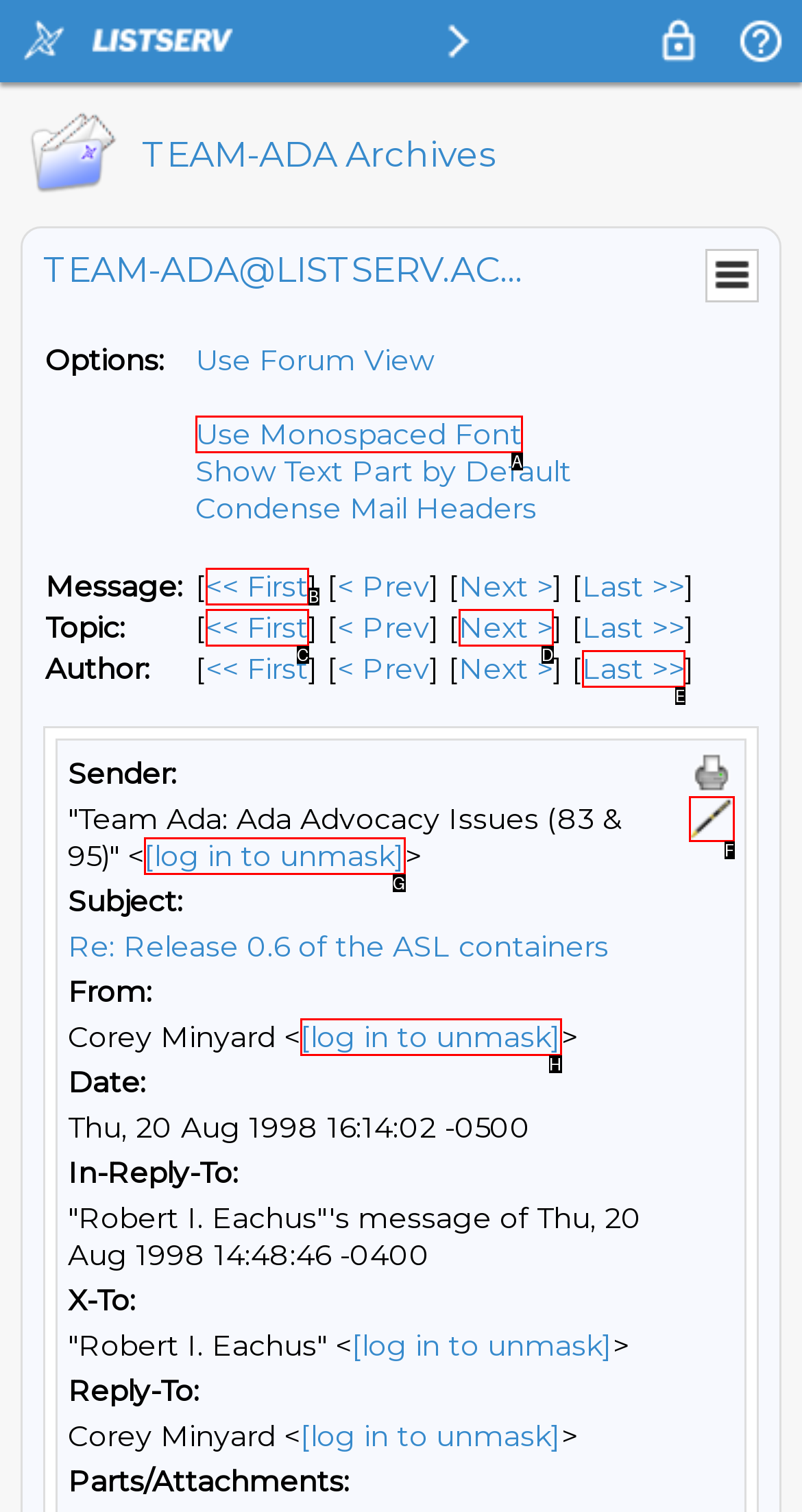From the given choices, determine which HTML element aligns with the description: Use Monospaced Font Respond with the letter of the appropriate option.

A